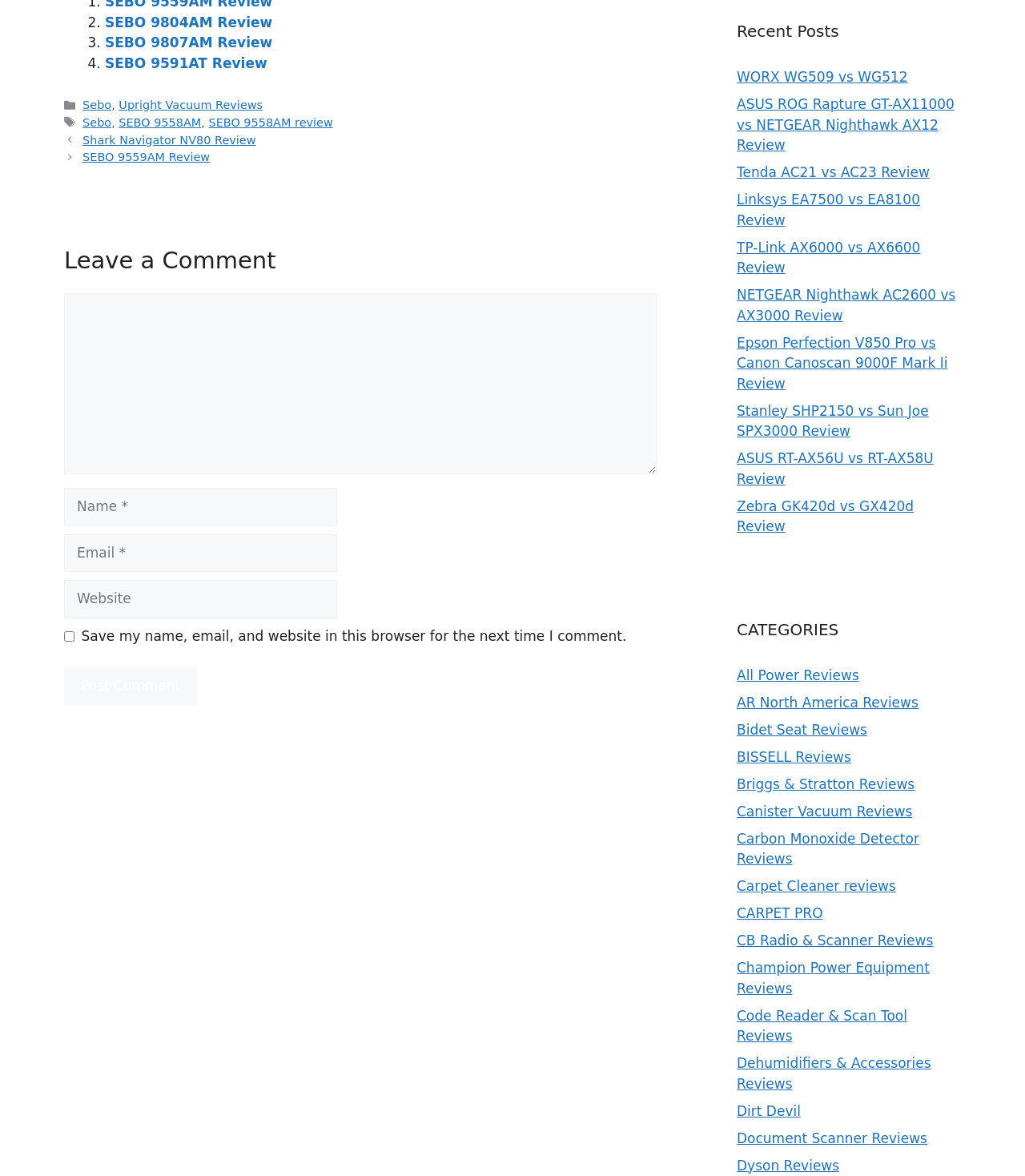Can users leave comments on the webpage?
Based on the image, answer the question with as much detail as possible.

I can see a 'Leave a Comment' heading and a comment form with fields for name, email, website, and comment. This suggests that users can leave comments on the webpage.